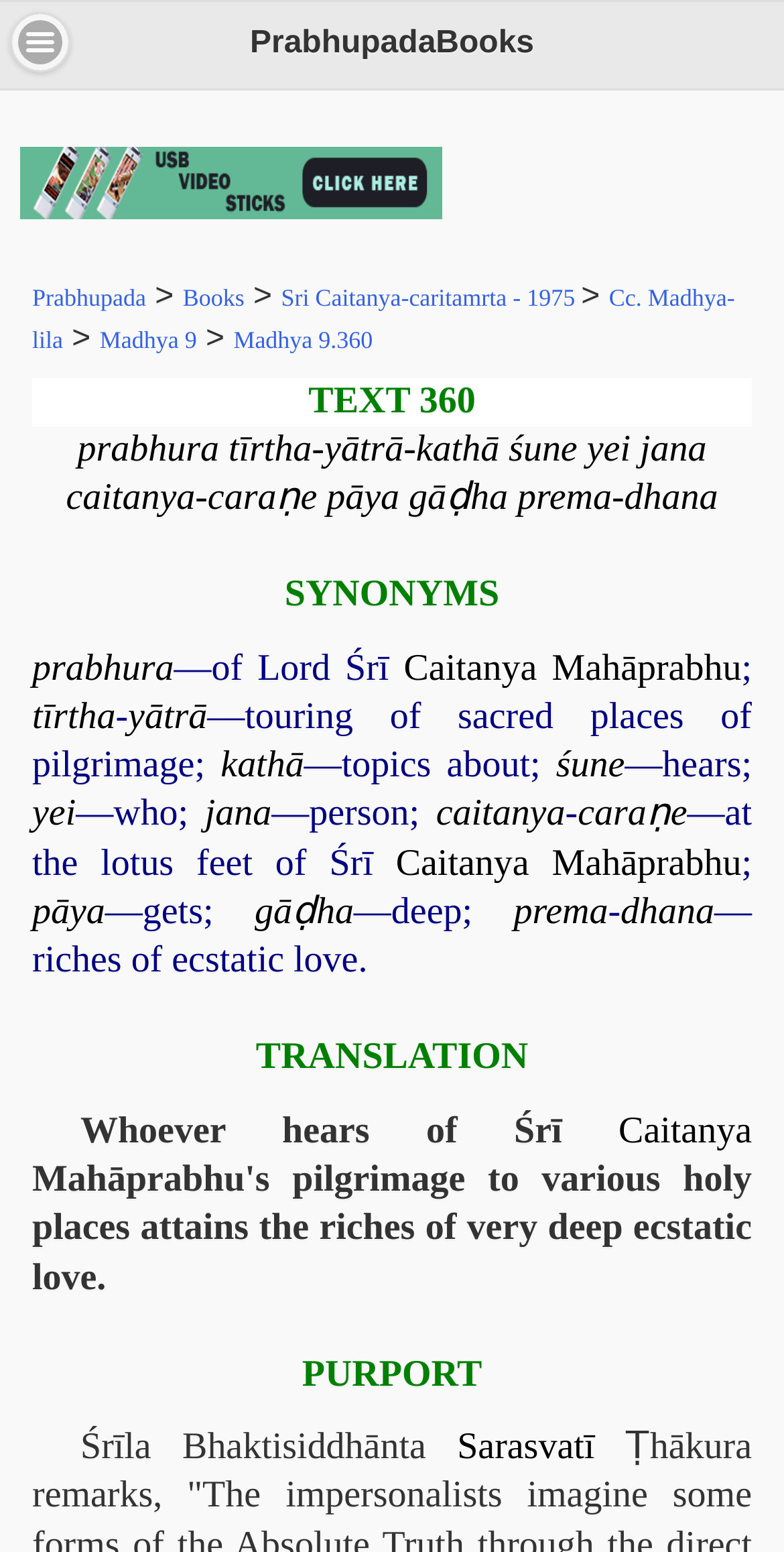Who is the author of the purport?
Craft a detailed and extensive response to the question.

The author of the purport can be found at the bottom of the webpage, where it is written 'Śrīla Bhaktisiddhānta Sarasvatī'.